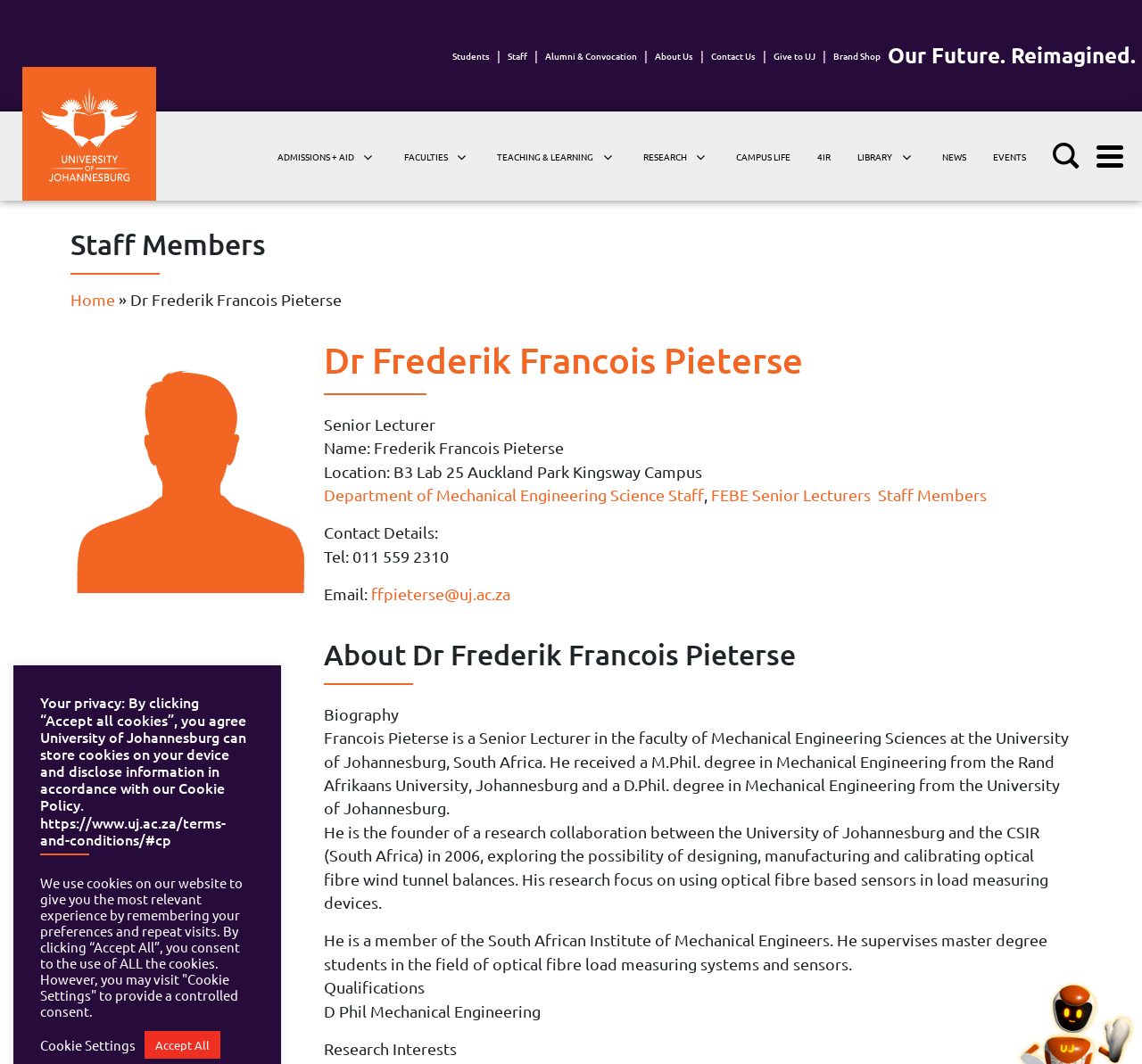Pinpoint the bounding box coordinates of the element to be clicked to execute the instruction: "explore 3D product renderings".

None